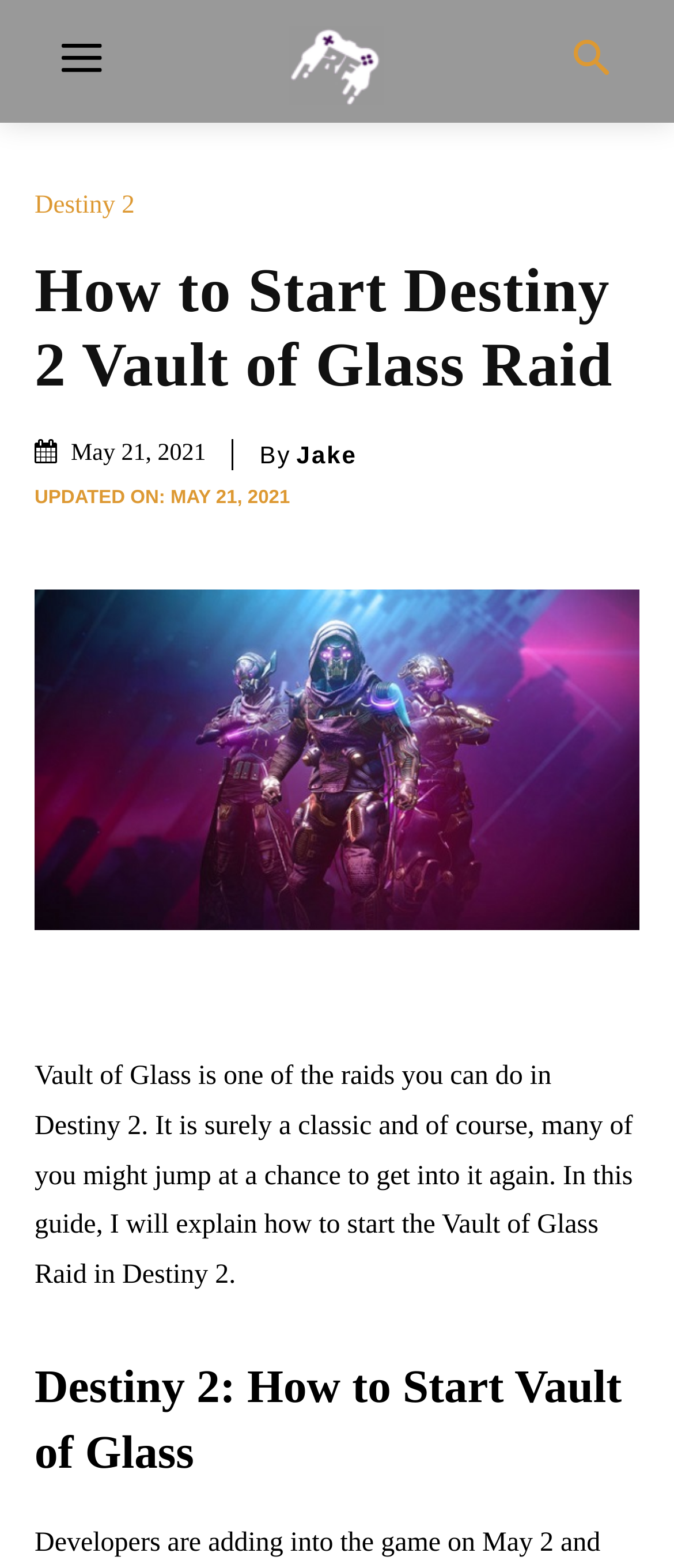What is the primary heading on this webpage?

How to Start Destiny 2 Vault of Glass Raid